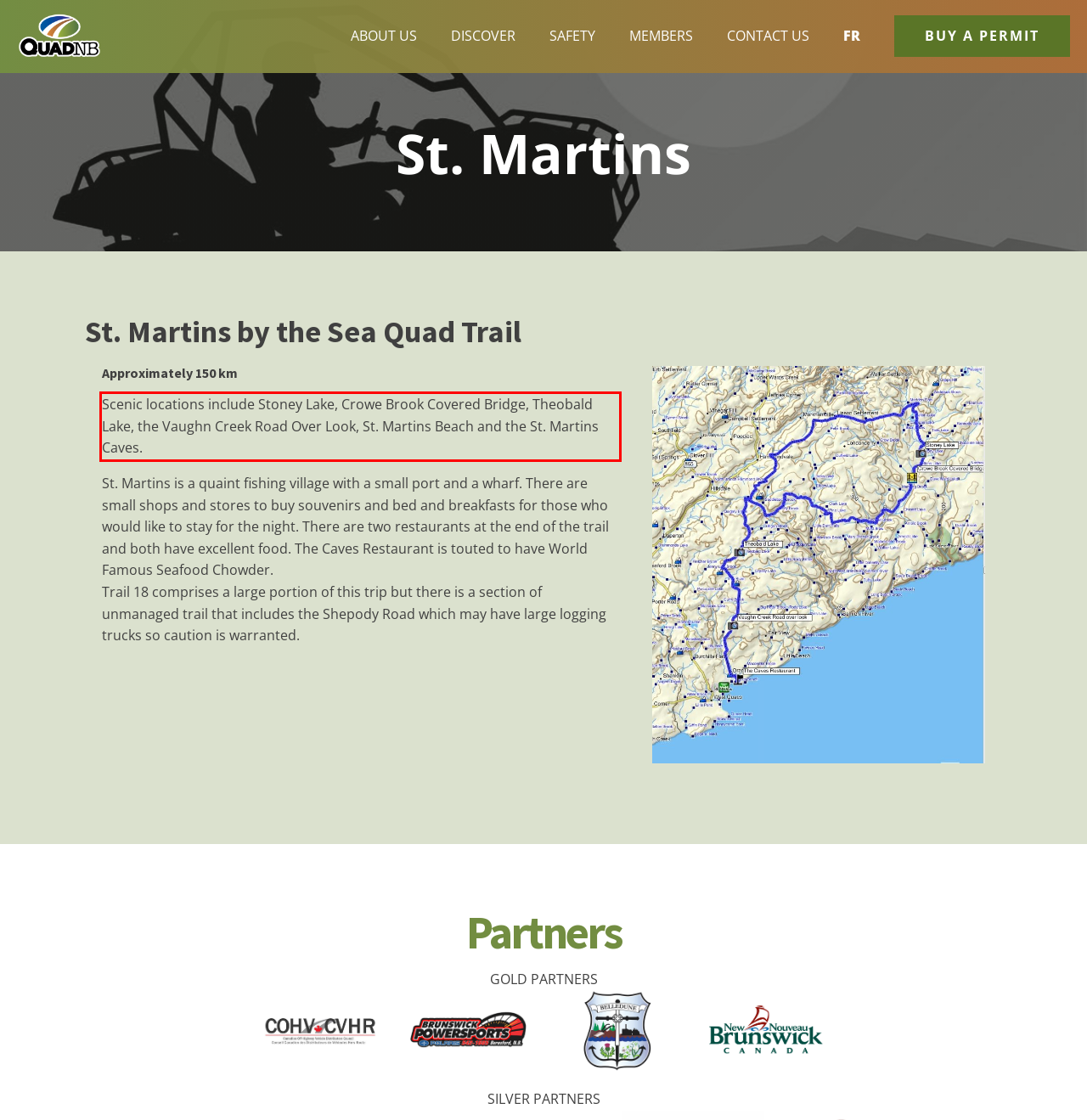Given a screenshot of a webpage, locate the red bounding box and extract the text it encloses.

Scenic locations include Stoney Lake, Crowe Brook Covered Bridge, Theobald Lake, the Vaughn Creek Road Over Look, St. Martins Beach and the St. Martins Caves.